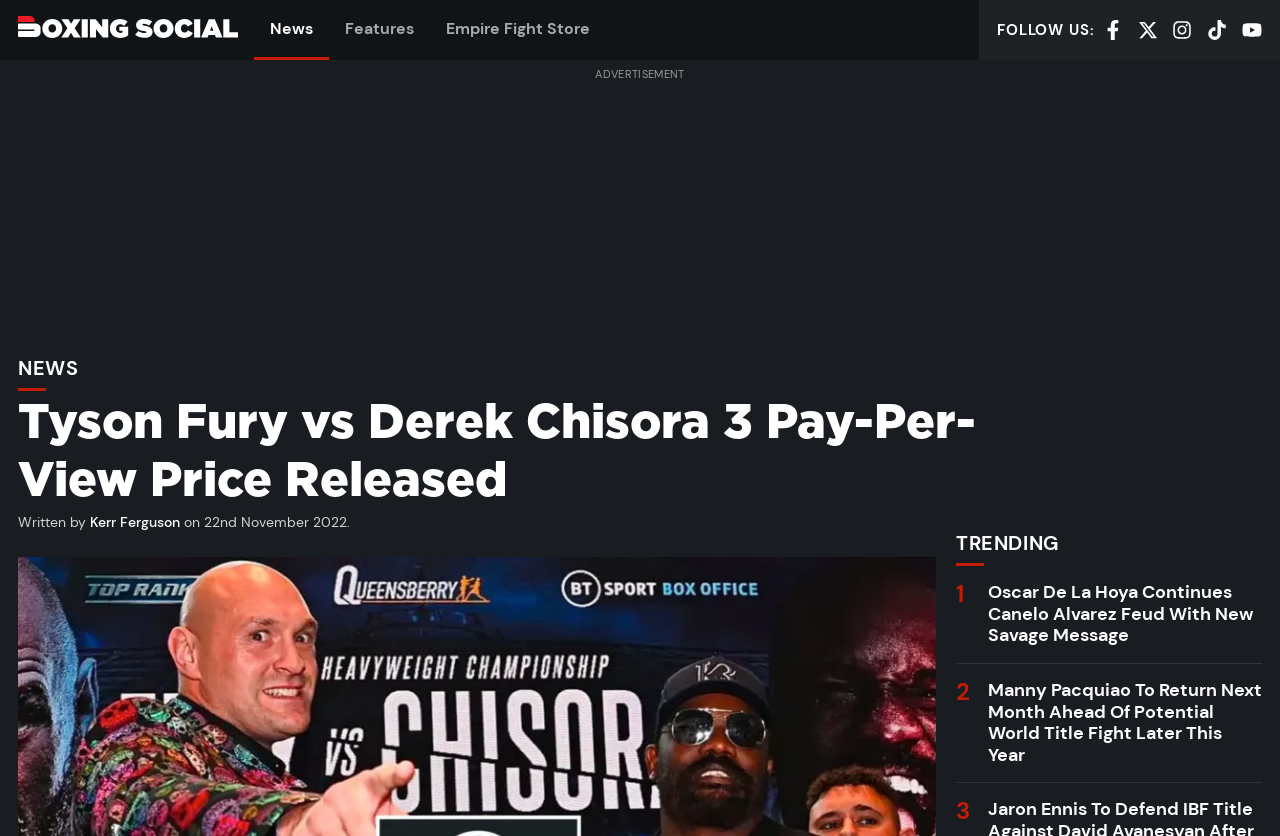What is the name of the website?
Using the information presented in the image, please offer a detailed response to the question.

The name of the website can be determined by looking at the top-left corner of the webpage, where the logo 'Boxing Social' is located, which is also a link.